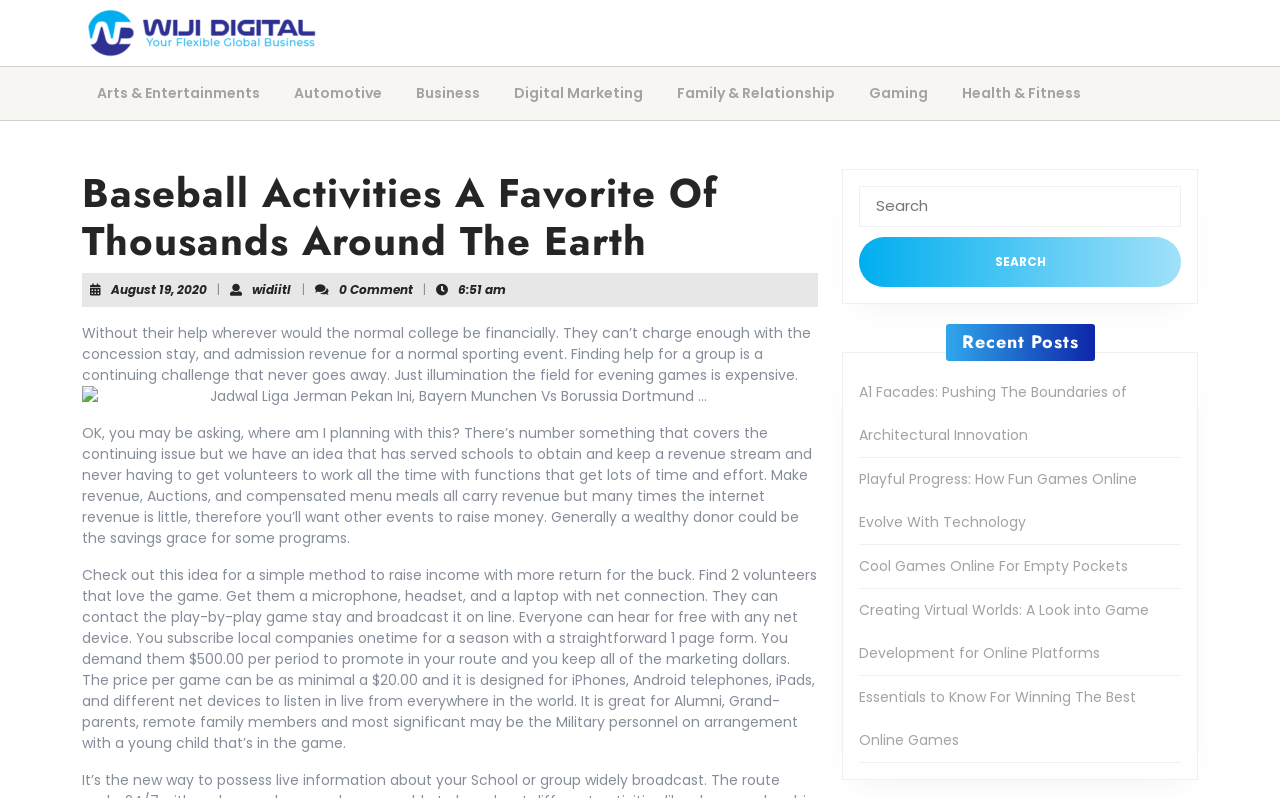What is the purpose of the search box?
Respond to the question with a well-detailed and thorough answer.

I looked at the search box element and found the label 'Search for:'. This suggests that the purpose of the search box is to search for content on the website.